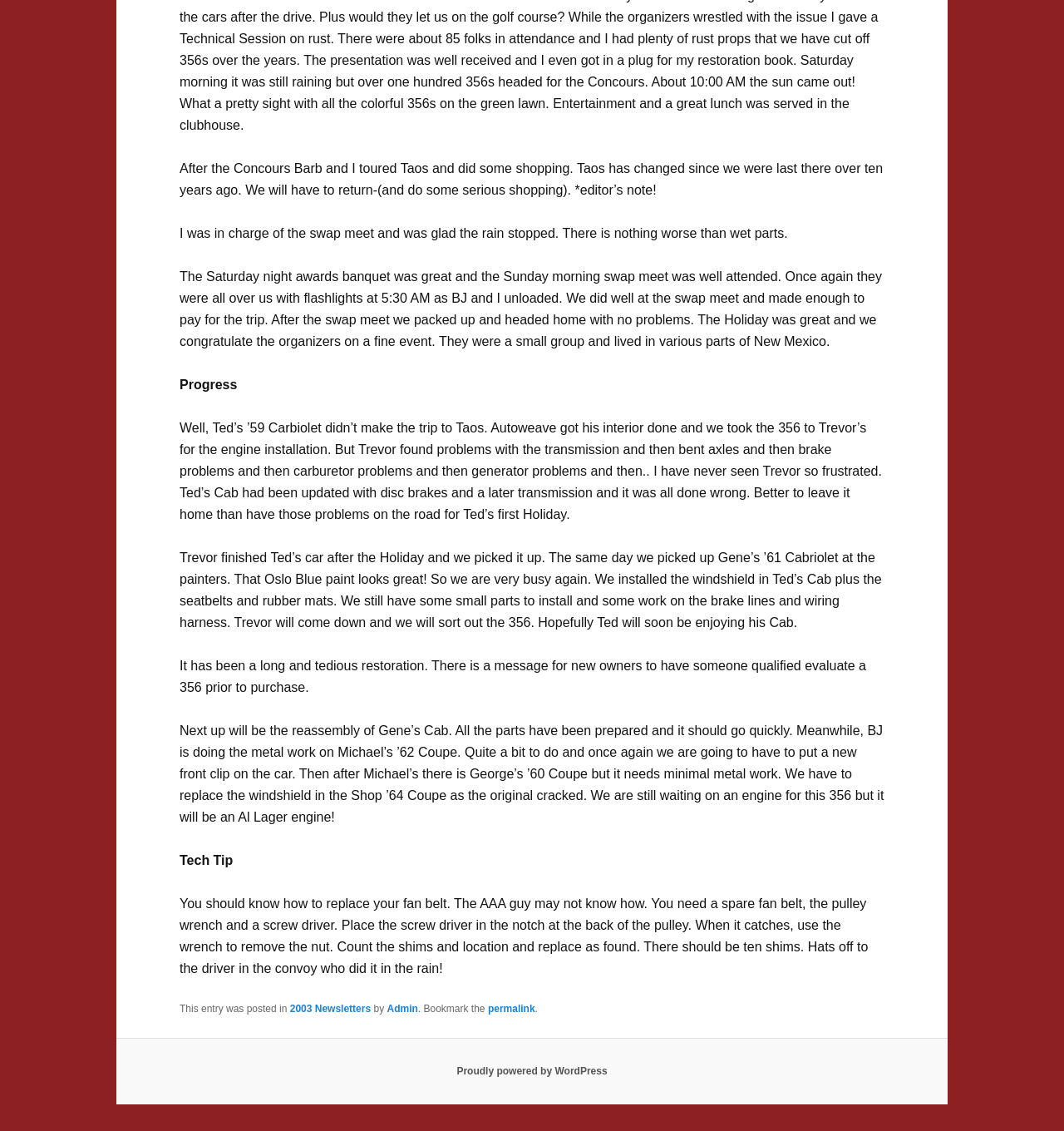What is the color of Gene's '61 Cabriolet?
Can you provide an in-depth and detailed response to the question?

According to the text, Gene's '61 Cabriolet has been painted Oslo Blue, which is mentioned as looking great.